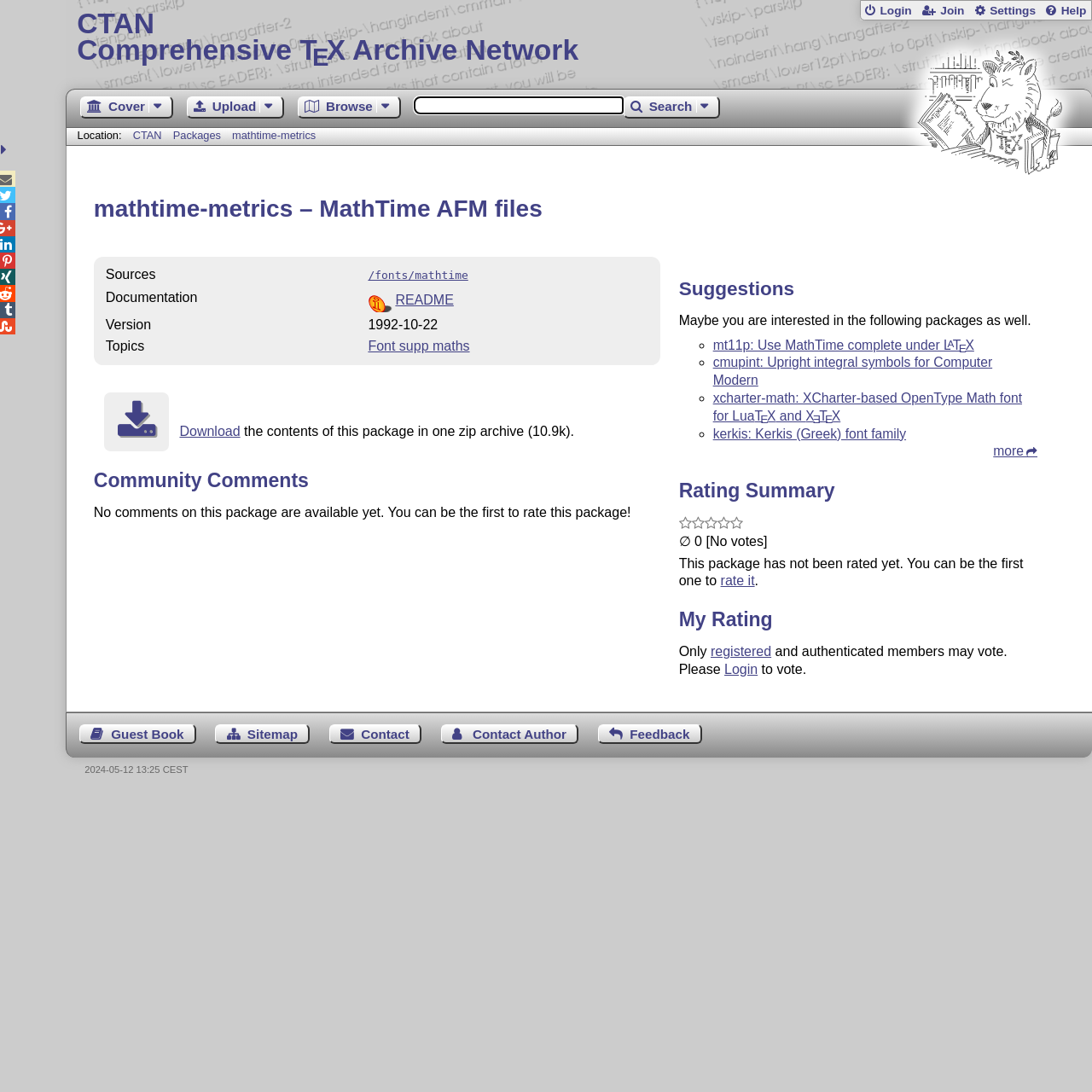Find and specify the bounding box coordinates that correspond to the clickable region for the instruction: "Download the package".

[0.161, 0.388, 0.22, 0.402]